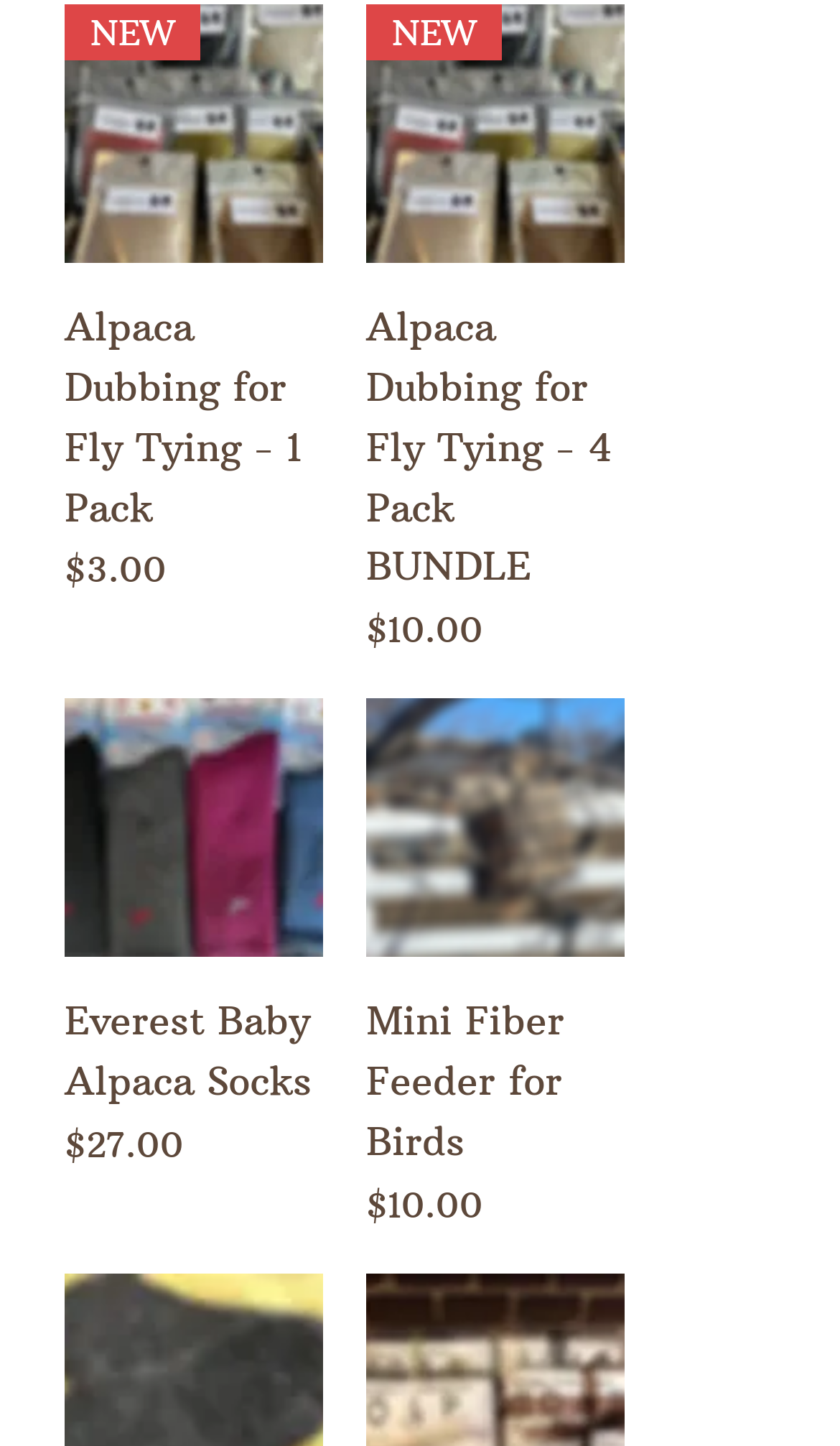Using a single word or phrase, answer the following question: 
Which product has the highest price?

Everest Baby Alpaca Socks